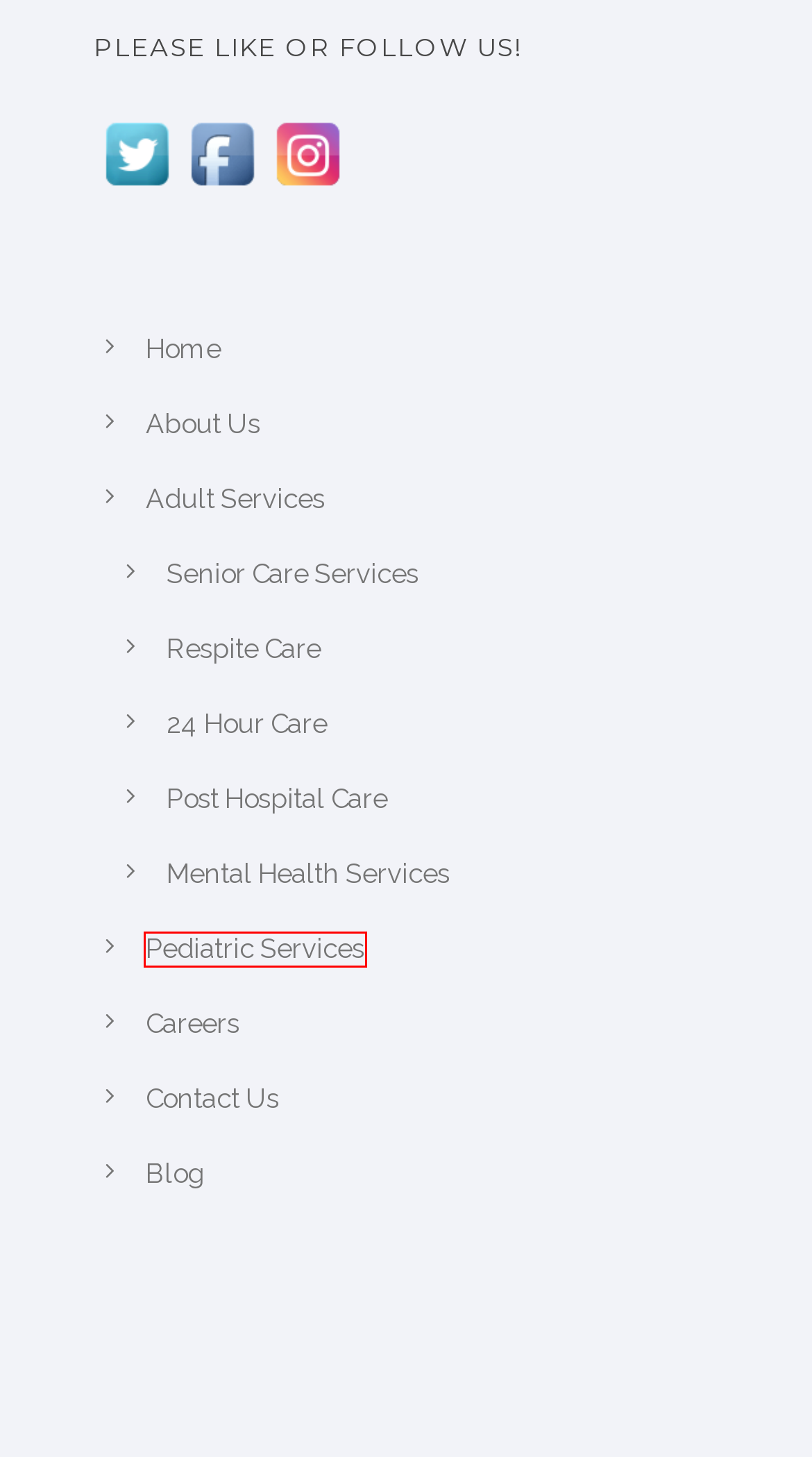Examine the screenshot of the webpage, noting the red bounding box around a UI element. Pick the webpage description that best matches the new page after the element in the red bounding box is clicked. Here are the candidates:
A. Pediatric Home Health - Amazon Health Services - Houston & Dallas, TX
B. Respite Care - Amazon Health Services - Houston & Dallas, TX
C. Contact Us - Amazon Health Services - Houston & Dallas, TX
D. Home Care Services - Amazon Health Services - Houston & Dallas, TX
E. Mental Health Services - Amazon Health Services - Houston & Dallas, TX
F. 24 Hour Care - Amazon Health Services - Houston & Dallas, TX
G. Senior Care Services - Amazon Health Services - Houston & Dallas, TX
H. Post Hospital Care - Amazon Health Services - Houston & Dallas, TX

A